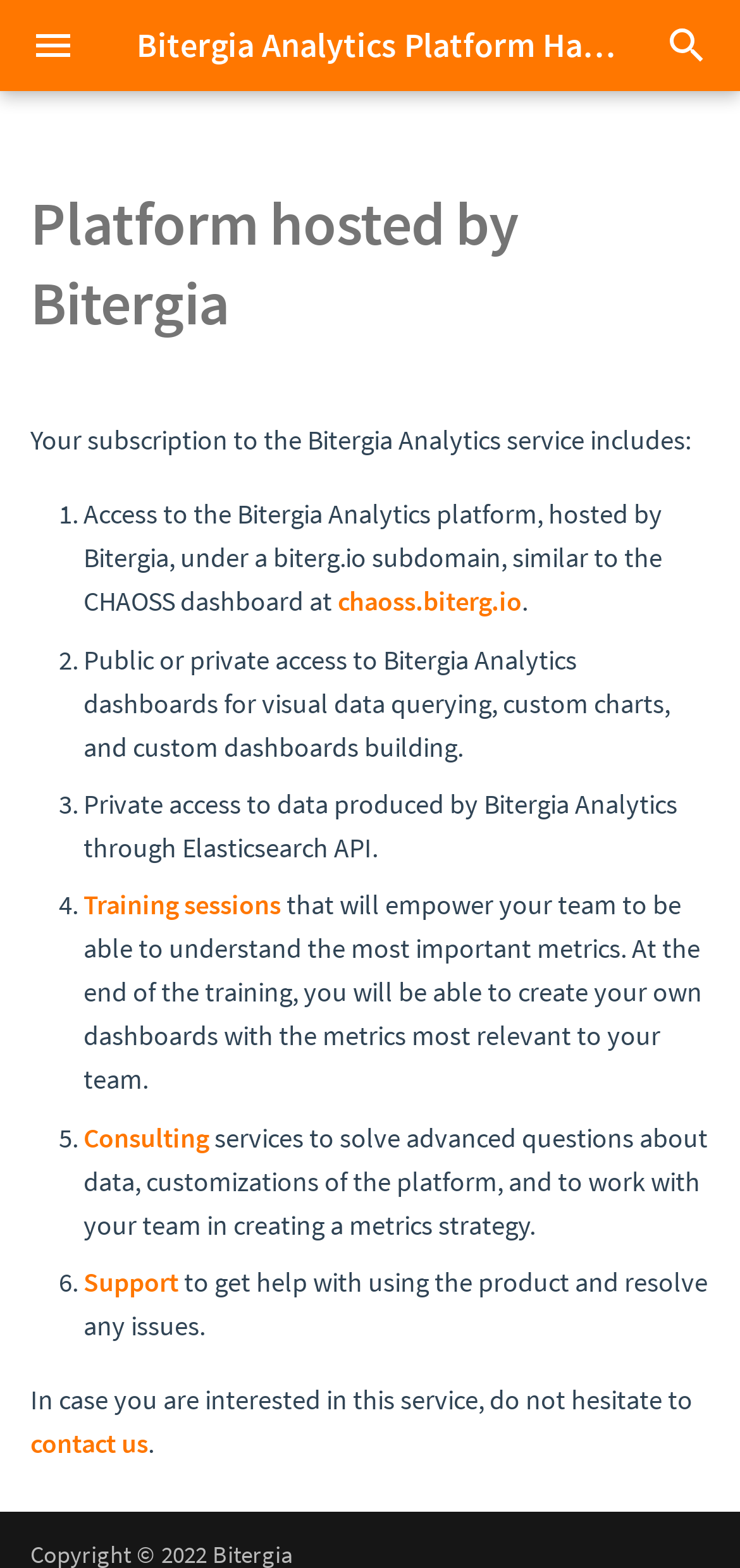Pinpoint the bounding box coordinates of the element that must be clicked to accomplish the following instruction: "Search for something". The coordinates should be in the format of four float numbers between 0 and 1, i.e., [left, top, right, bottom].

[0.0, 0.0, 0.297, 0.058]